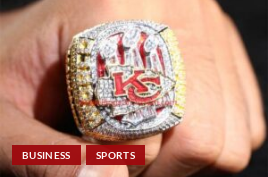Give a detailed explanation of what is happening in the image.

The image showcases the stunning 2022 Kansas City Chiefs championship ring, a symbol of victory and achievement in the world of professional football. This remarkable piece of jewelry features a blend of diamonds and vibrant red and gold accents, prominently displaying the team's logo at its center. The intricate design not only celebrates the team's triumph but also reflects the dedication and hard work that led to their championship title. Positioned skillfully on a hand, the ring represents not just a personal achievement, but a collective success for the entire franchise and its supporters, embodying the spirit of competition and glory associated with the Kansas City Chiefs. The accompanying labels indicating "BUSINESS" and "SPORTS" provide context for the content surrounding this iconic artifact.